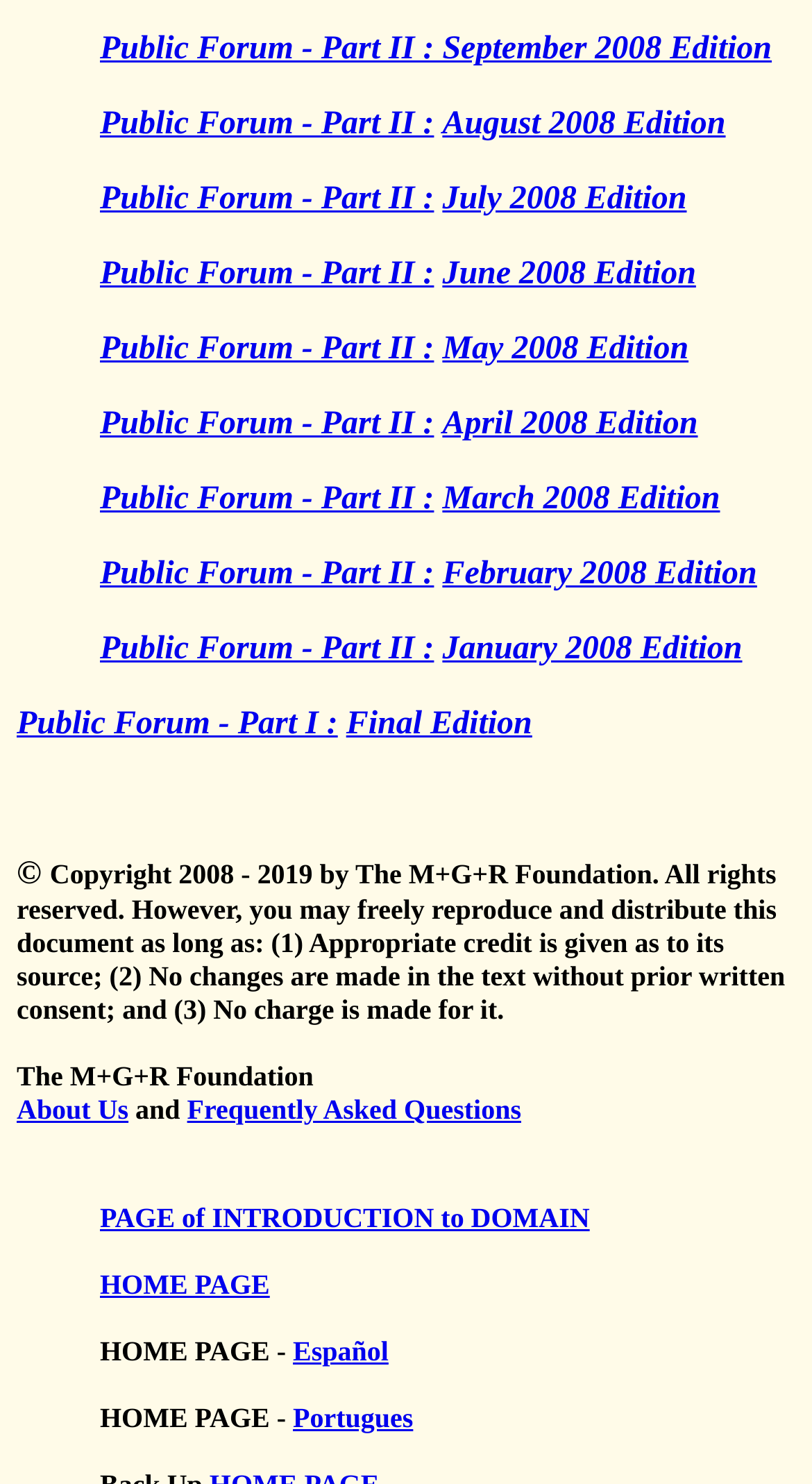Find the bounding box coordinates of the element's region that should be clicked in order to follow the given instruction: "Go to About Us page". The coordinates should consist of four float numbers between 0 and 1, i.e., [left, top, right, bottom].

[0.021, 0.737, 0.158, 0.758]